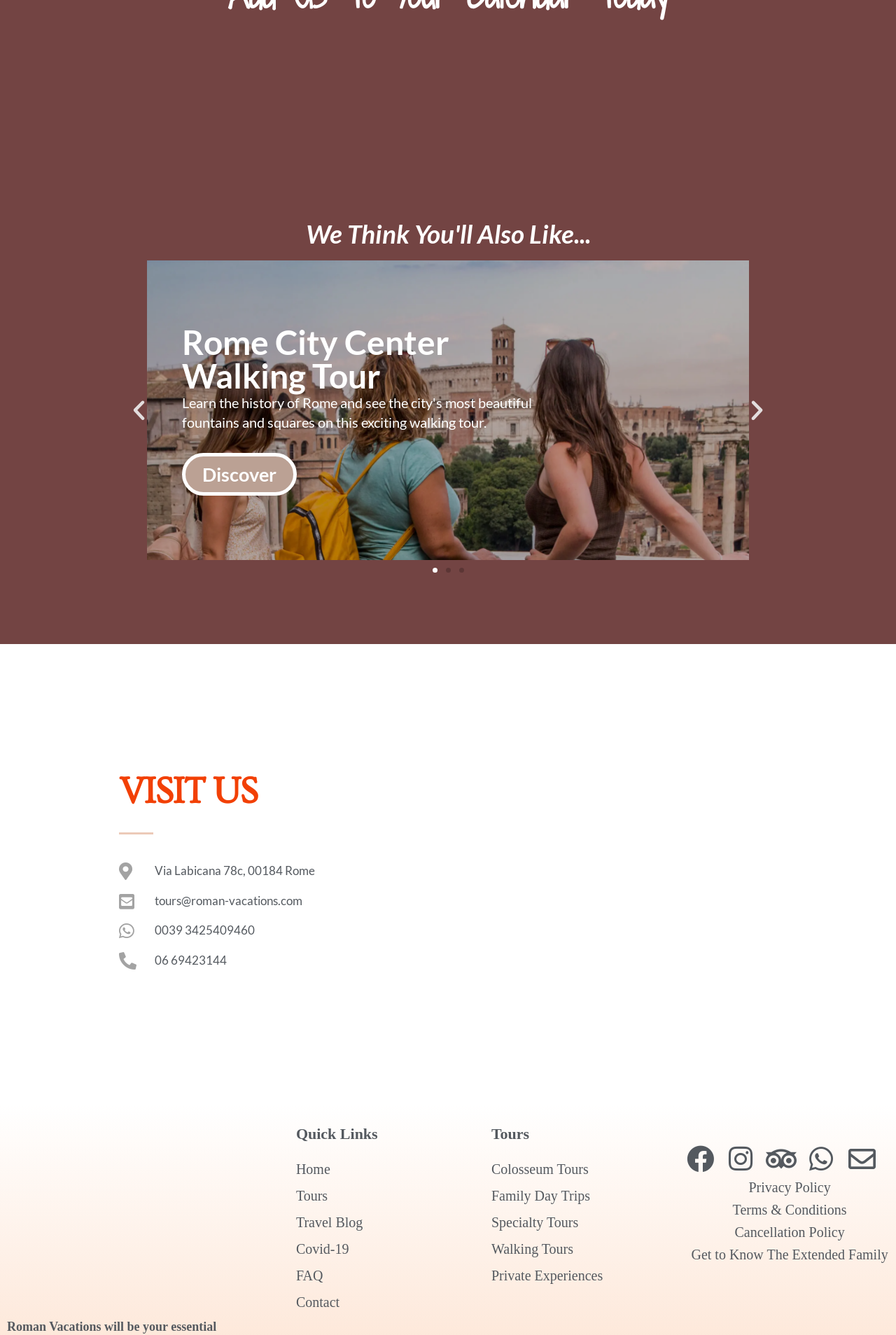Find the bounding box coordinates of the element I should click to carry out the following instruction: "Visit Vizag.App".

None